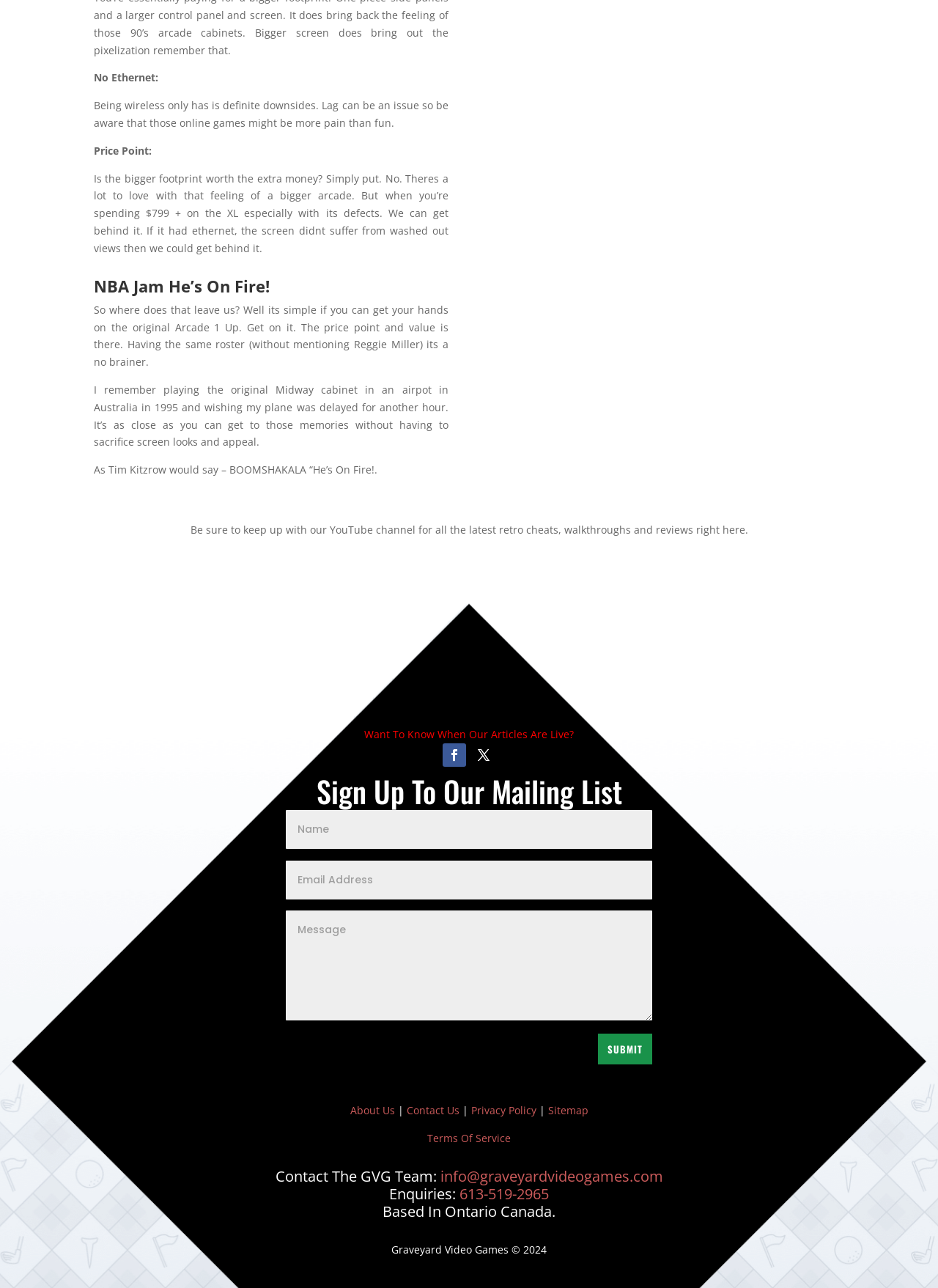Please determine the bounding box coordinates of the area that needs to be clicked to complete this task: 'Click the Contact Us link'. The coordinates must be four float numbers between 0 and 1, formatted as [left, top, right, bottom].

[0.43, 0.857, 0.489, 0.868]